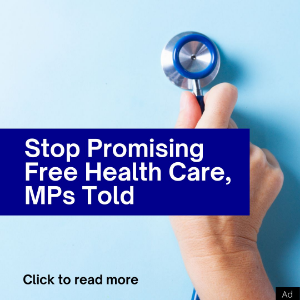Elaborate on the contents of the image in great detail.

The image features a hand holding a stethoscope against a light blue background, drawing attention to a headline in bold white text on a vibrant blue banner. The text reads, "Stop Promising Free Health Care, MPs Told," suggesting a critical message aimed at policymakers regarding commitments to healthcare funding. Below the main message, there's a prompt that says, "Click to read more," indicating that this image is part of an online advertisement or article encouraging further exploration of the topic. This visual emphasizes the importance of realistic health care policies, highlighting the growing conversation around managing healthcare expectations and resources.